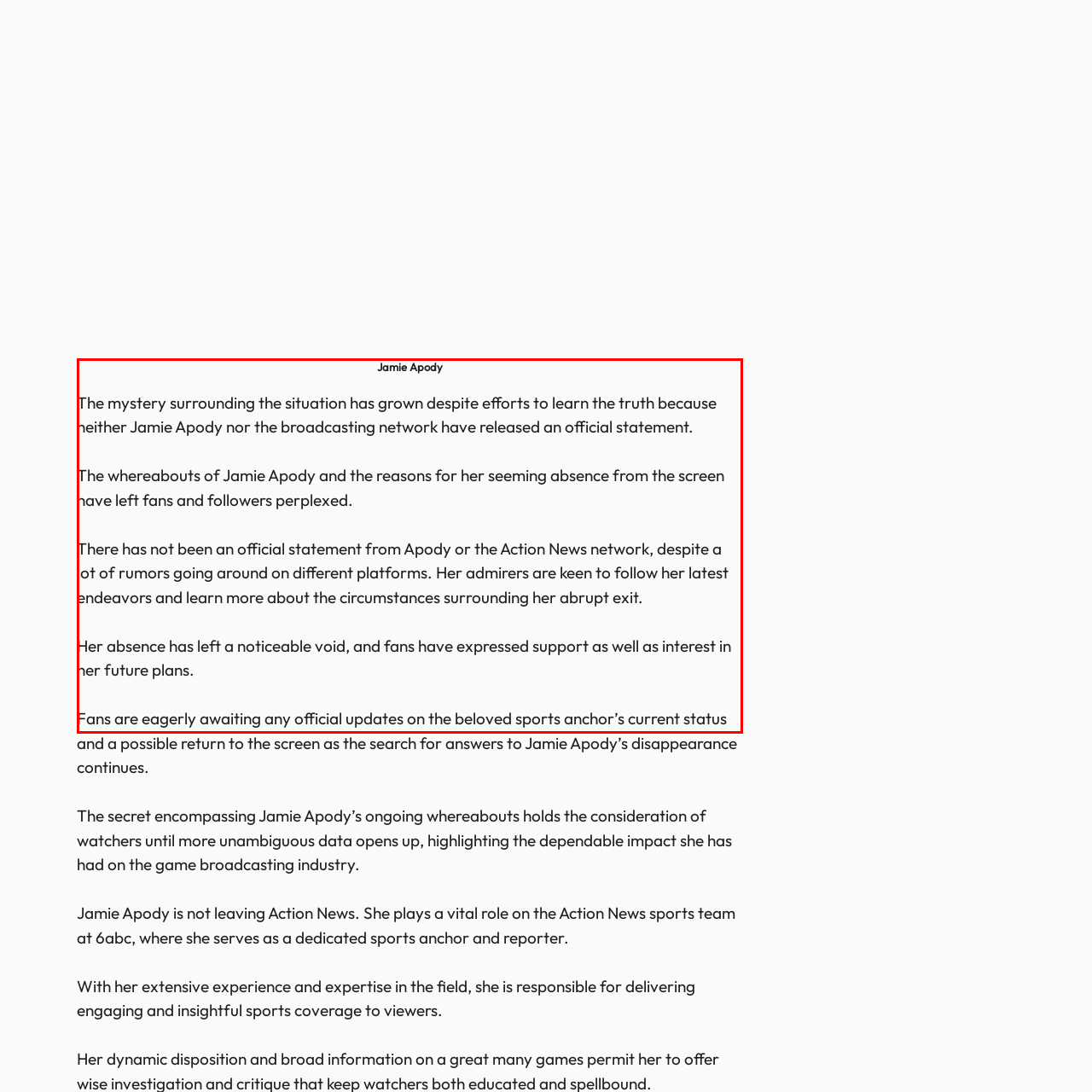What is the tone of the fans and followers towards Jamie Apody's situation?
Please interpret the image highlighted by the red bounding box and offer a detailed explanation based on what you observe visually.

The caption highlights the visible impact of Jamie Apody's absence, emphasizing the support and interest from her admirers regarding her future plans, which suggests that the tone of the fans and followers is one of concern and eagerness to know what's happening with her.